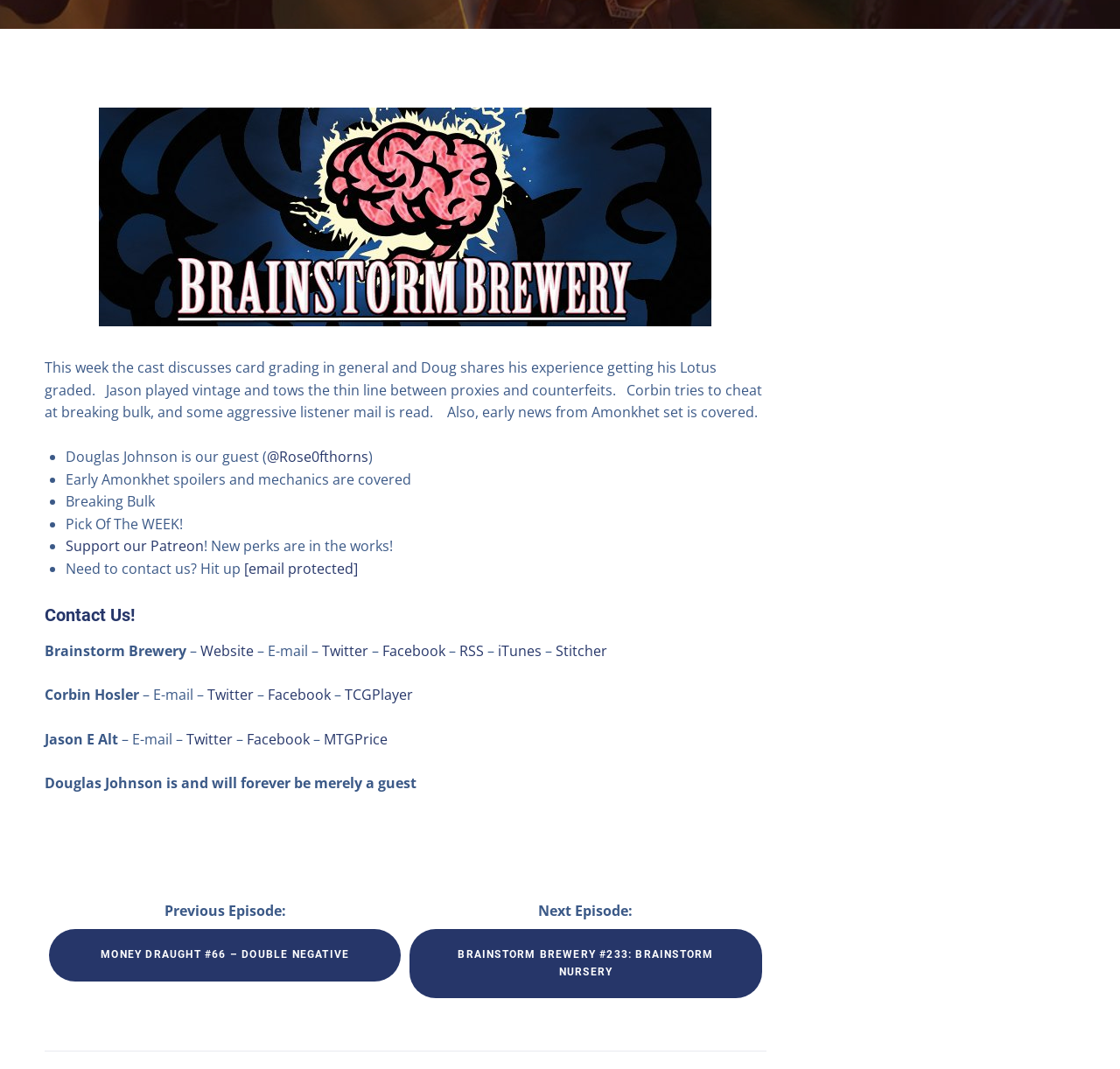Please locate the UI element described by "MTGPrice" and provide its bounding box coordinates.

[0.289, 0.682, 0.346, 0.7]